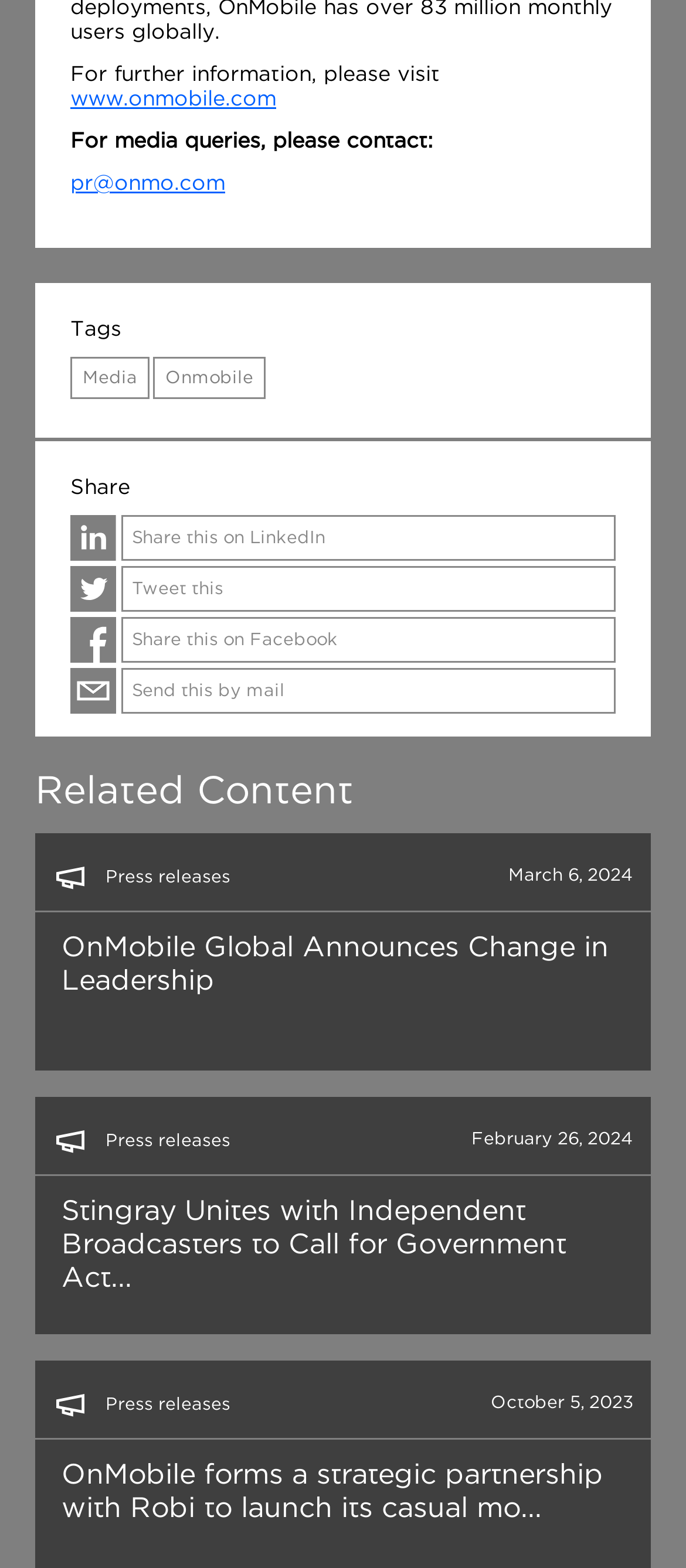Who should be contacted for media queries?
Provide a comprehensive and detailed answer to the question.

According to the top section of the webpage, for media queries, one should contact pr@onmo.com, as indicated by the link provided.